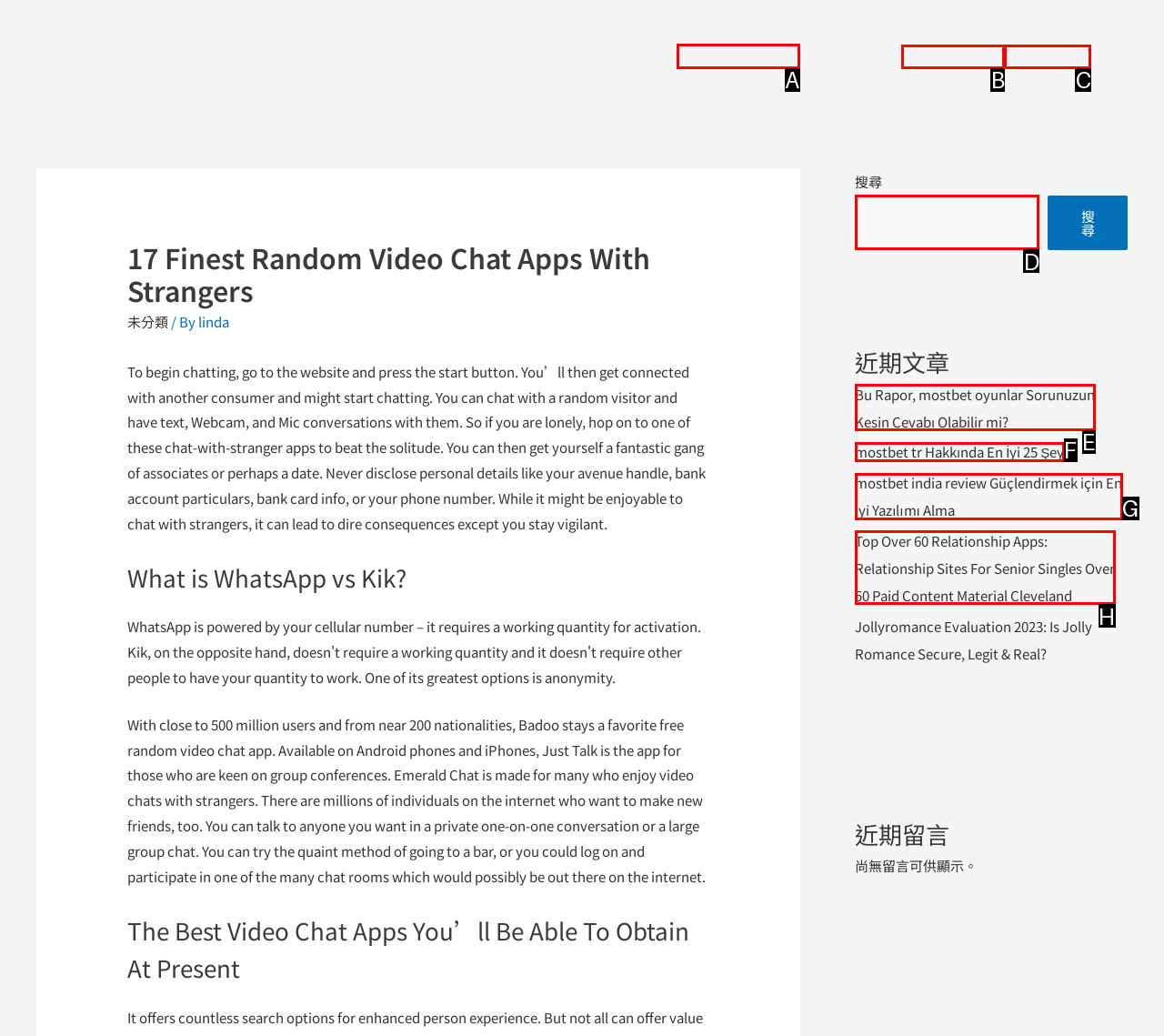Tell me which option I should click to complete the following task: go to the product introduction page
Answer with the option's letter from the given choices directly.

A